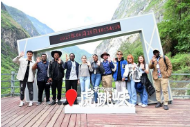What is the group doing in the image?
Please provide a single word or phrase answer based on the image.

Posing for a photo